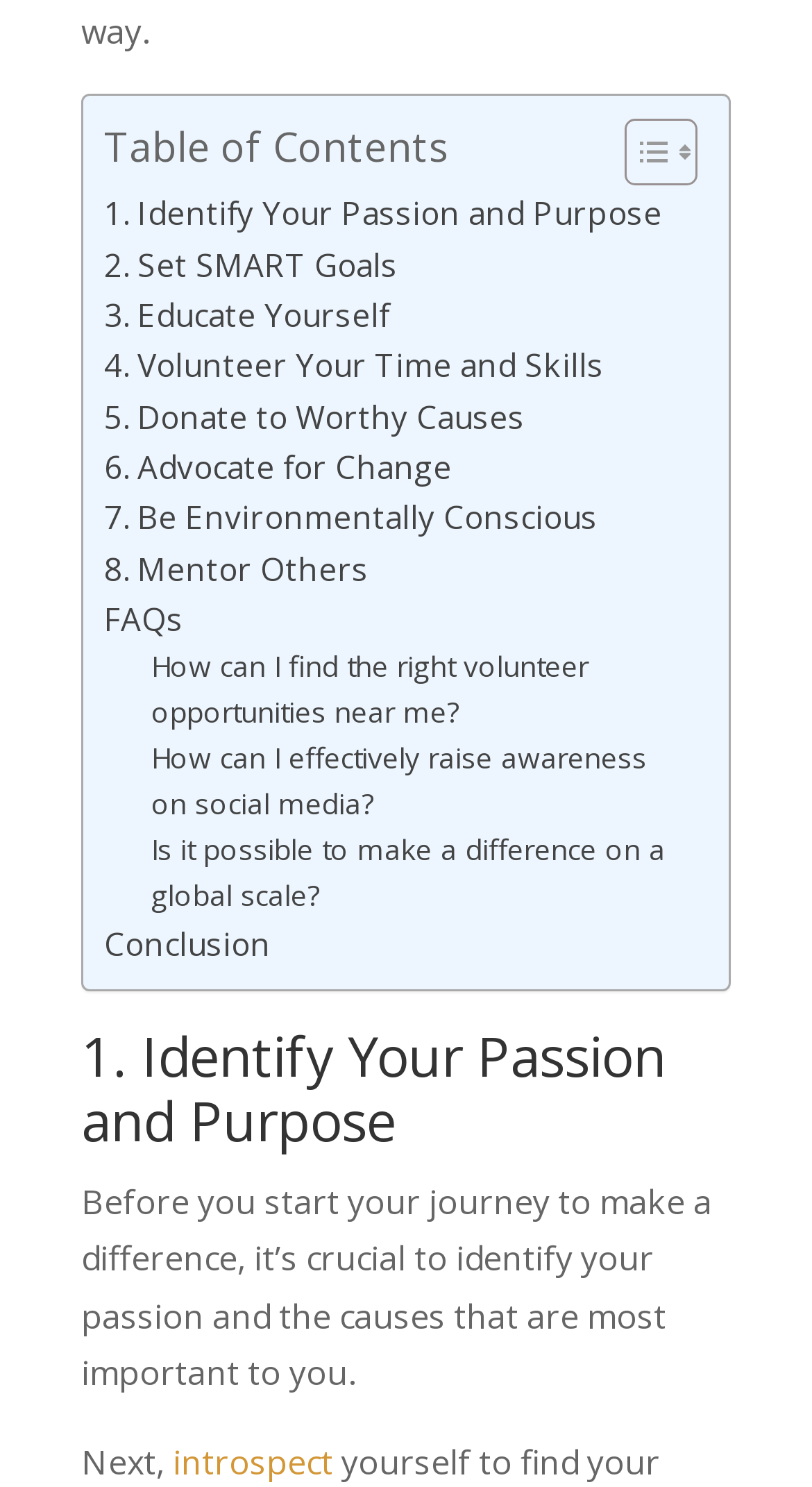Give a one-word or one-phrase response to the question:
What is the purpose of the journey mentioned in the webpage?

to make a difference